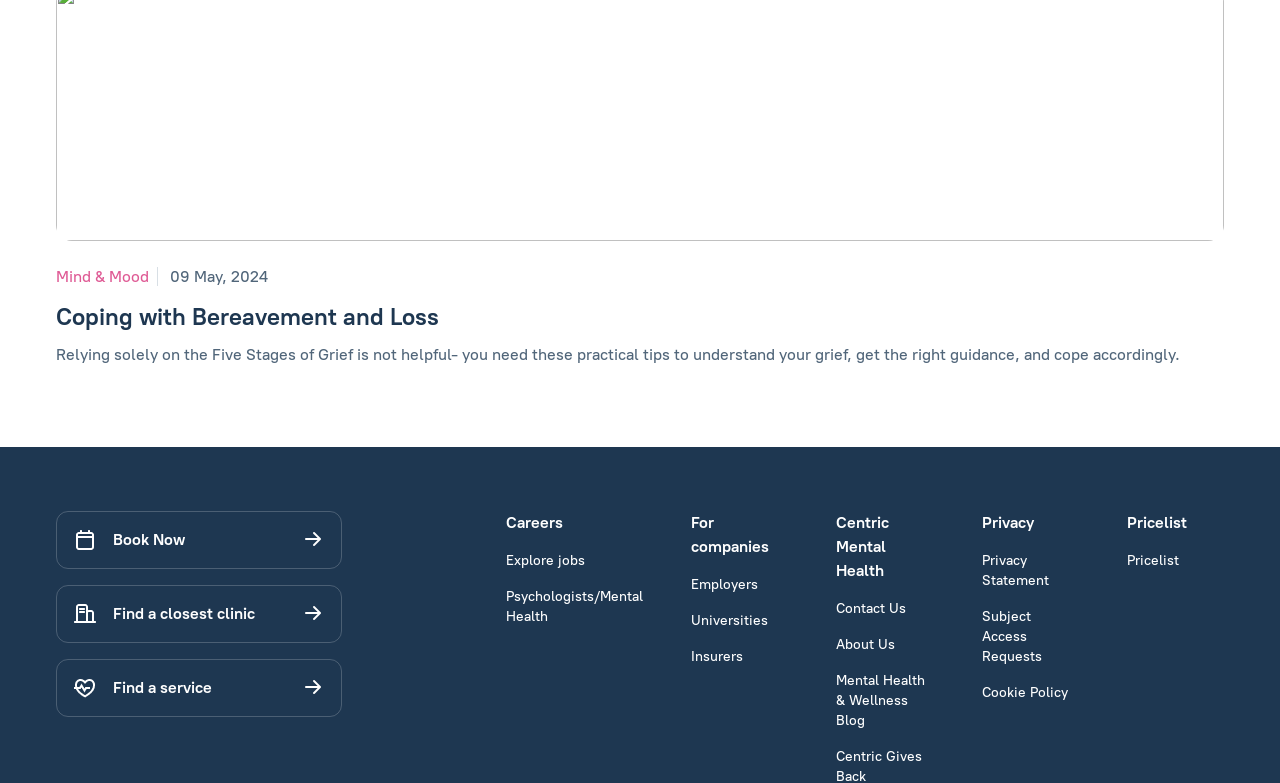Provide a brief response using a word or short phrase to this question:
How can I book an appointment?

Book Now or Find a closest clinic